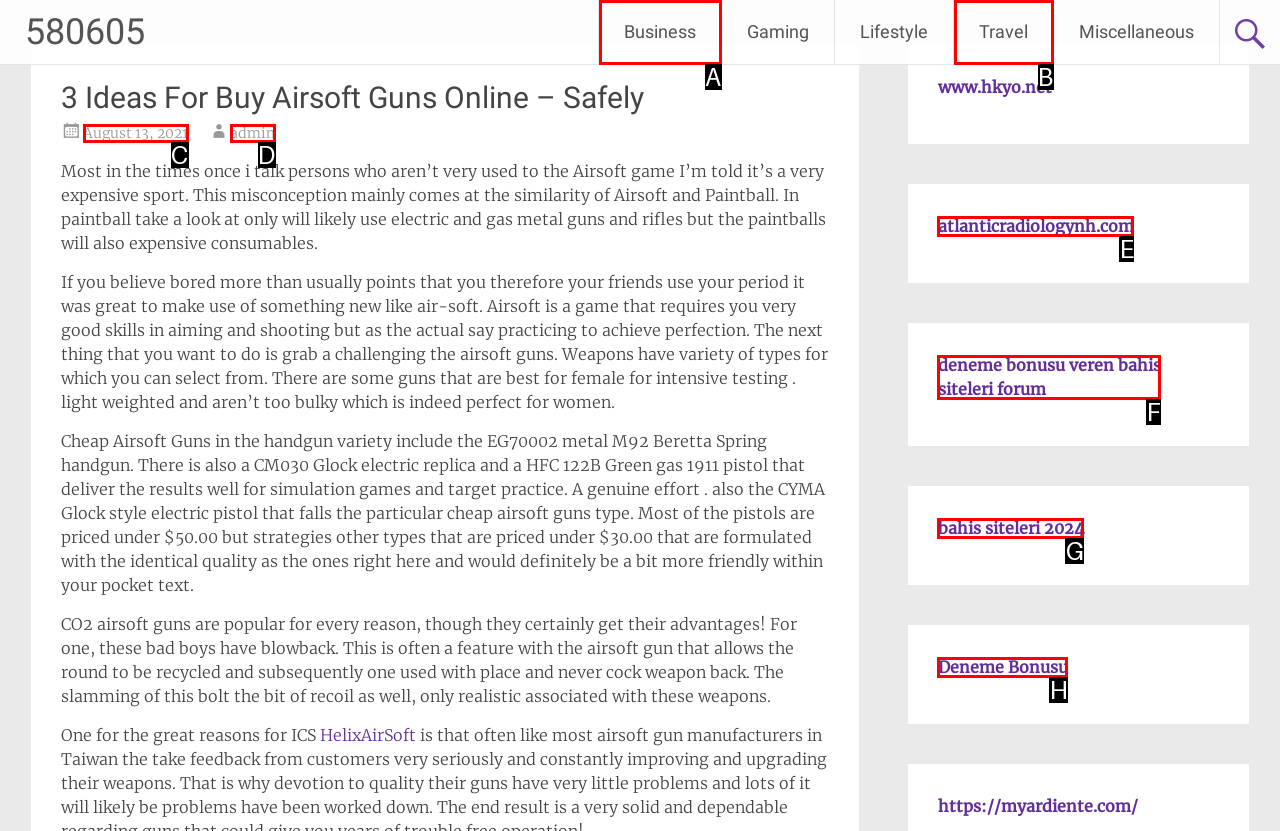Pick the option that corresponds to: August 13, 2021
Provide the letter of the correct choice.

C